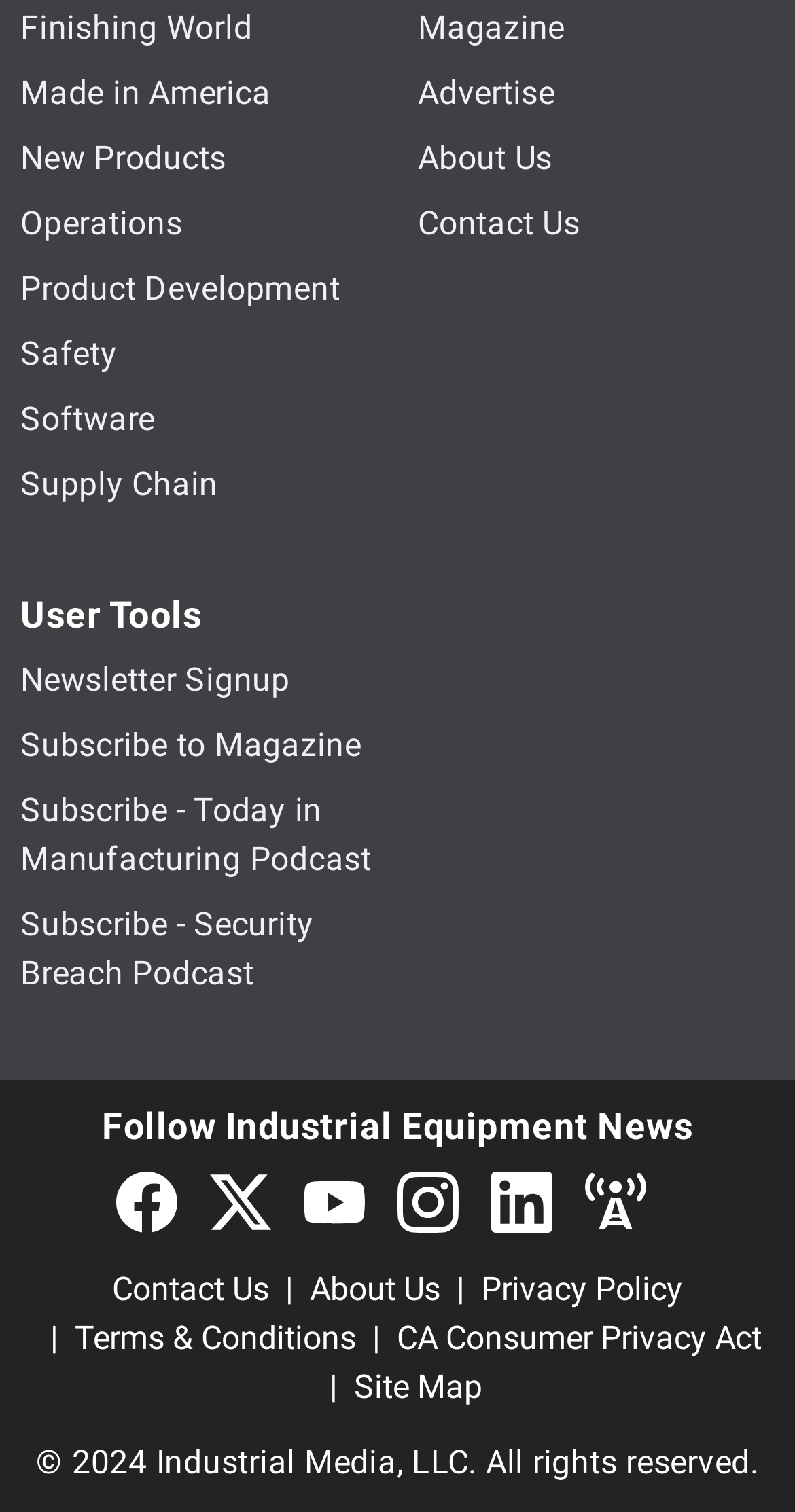Locate the bounding box coordinates of the area you need to click to fulfill this instruction: 'Visit the About Us page'. The coordinates must be in the form of four float numbers ranging from 0 to 1: [left, top, right, bottom].

[0.526, 0.091, 0.695, 0.117]